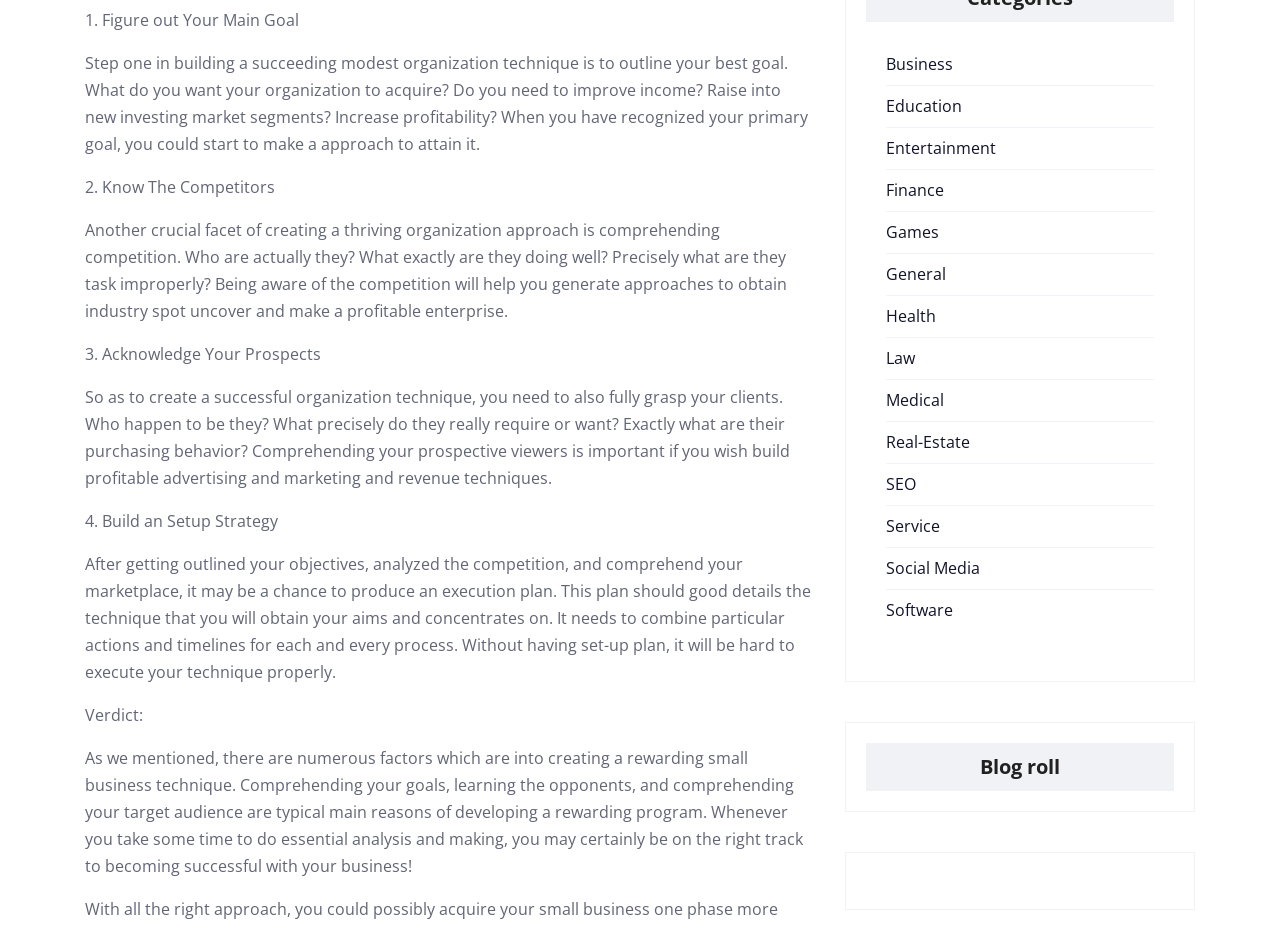Kindly provide the bounding box coordinates of the section you need to click on to fulfill the given instruction: "Click on 'Entertainment'".

[0.692, 0.148, 0.778, 0.172]